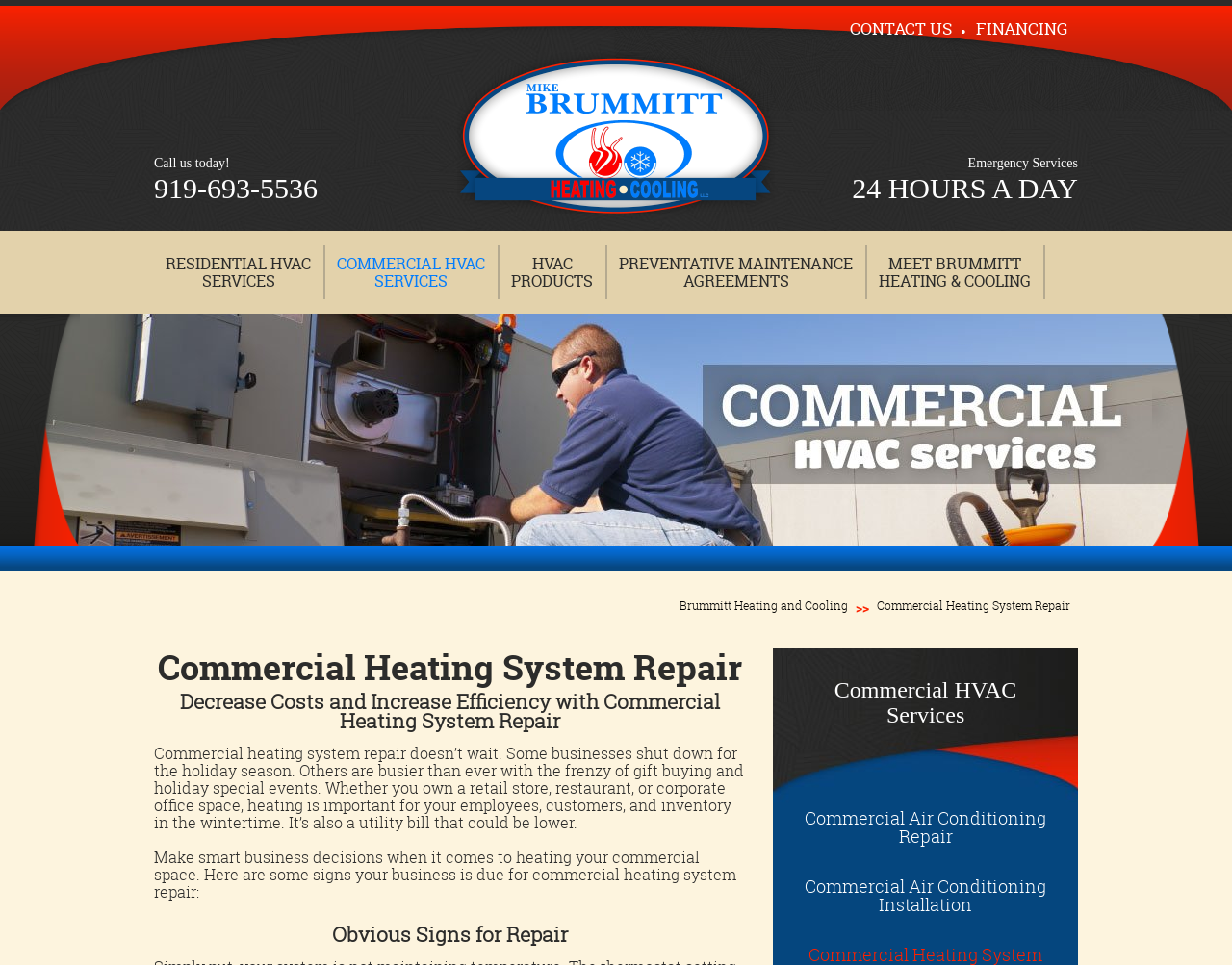What type of services does Brummitt Heating and Cooling offer?
Using the image, respond with a single word or phrase.

HVAC services